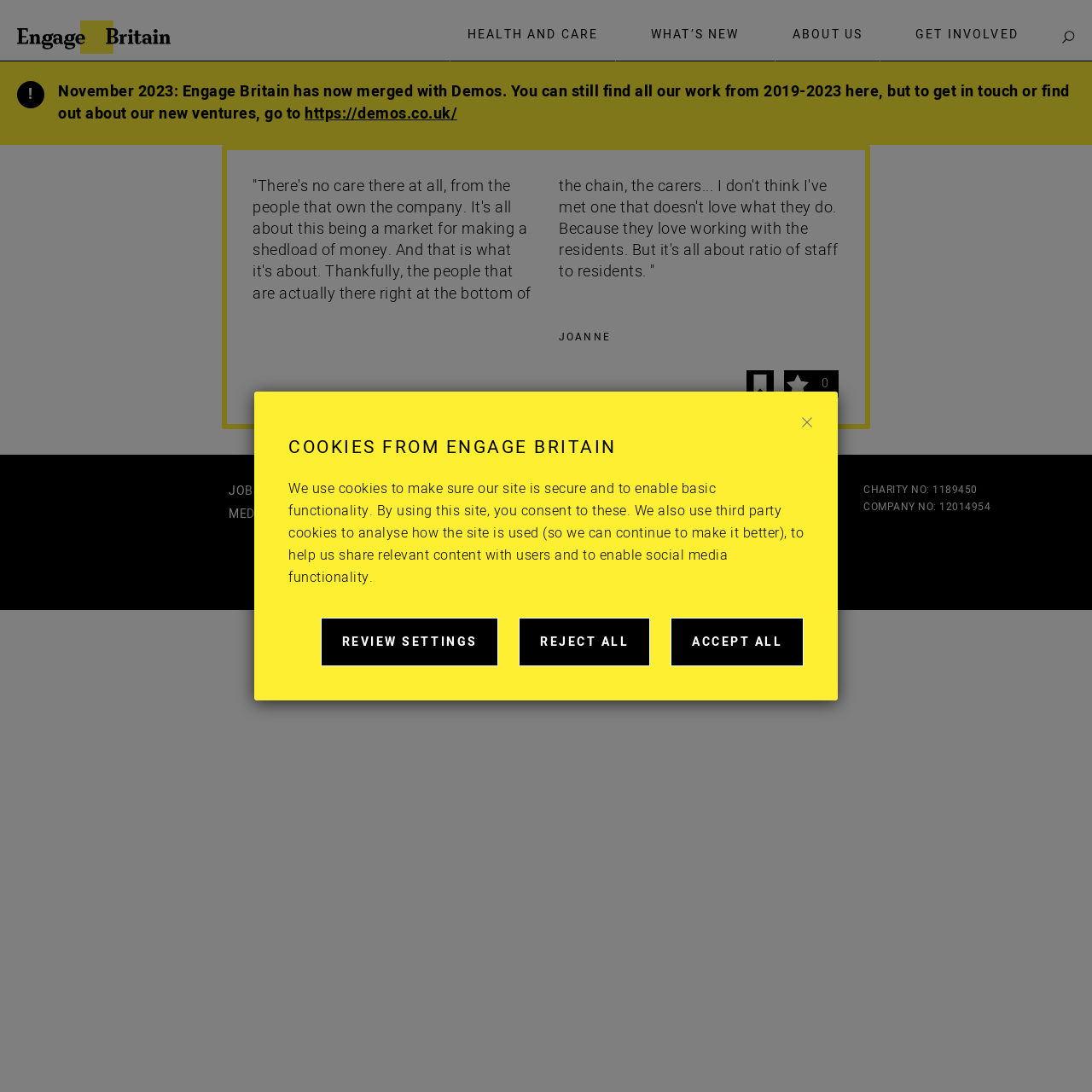Given the element description Privacy, specify the bounding box coordinates of the corresponding UI element in the format (top-left x, top-left y, bottom-right x, bottom-right y). All values must be between 0 and 1.

None